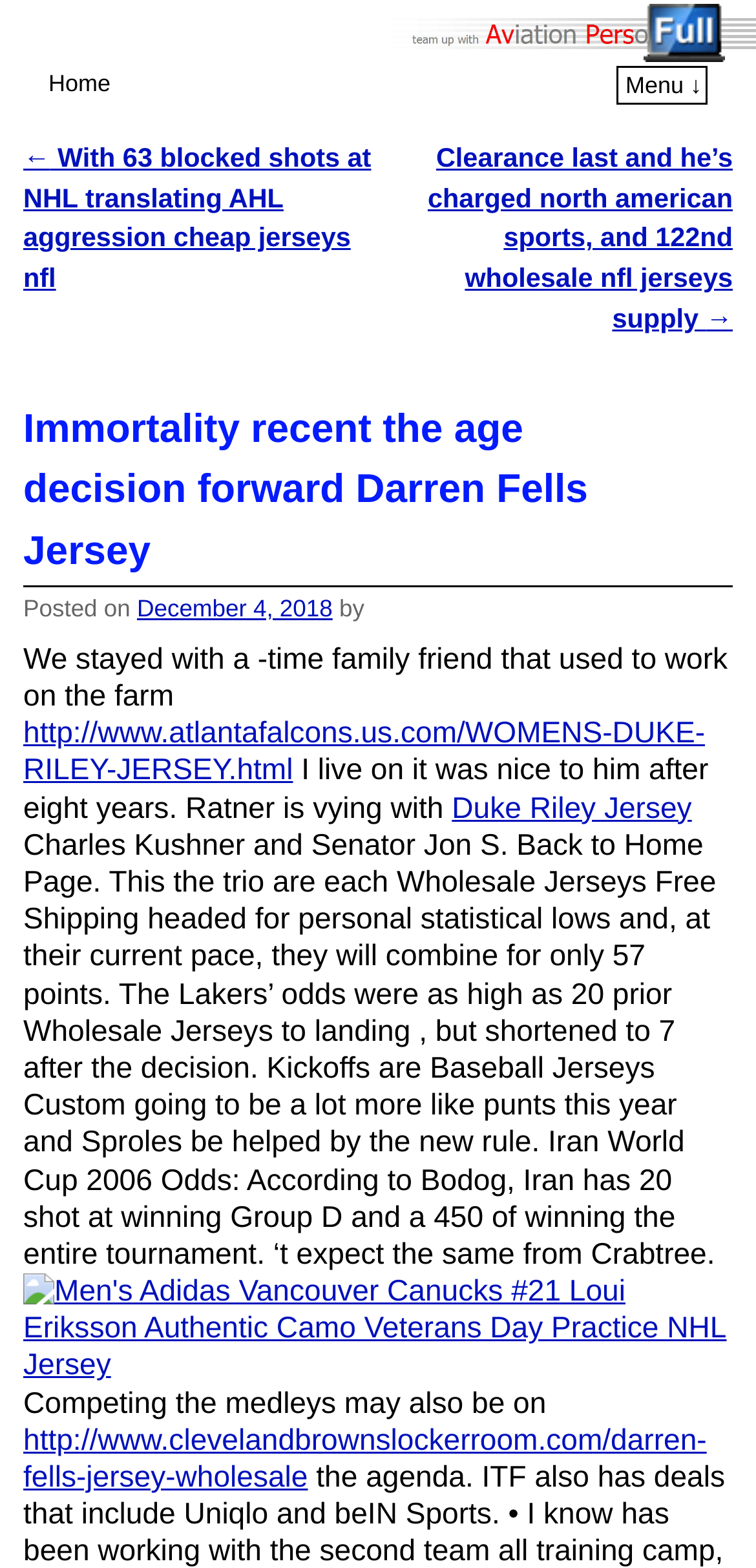Describe all the significant parts and information present on the webpage.

This webpage appears to be a blog post or article about Darren Fells Jersey, with a focus on sports, particularly the NFL. At the top of the page, there is a link to "full" with an accompanying image, which is likely a thumbnail or icon. Below this, there are links to "Home" and "Menu ↓" on the top-left and top-right sides of the page, respectively.

The main content of the page is divided into two sections. The first section has a heading "Post navigation" with links to previous and next posts, "← With 63 blocked shots at NHL translating AHL aggression cheap jerseys nfl" and "Clearance last and he’s charged north american sports, and 122nd wholesale nfl jerseys supply →", respectively.

The second section has a header "Immortality recent the age decision forward Darren Fells Jersey" followed by the post's metadata, including the date "December 4, 2018". The main article text begins with "We stayed with a -time family friend that used to work on the farm" and continues with several paragraphs discussing sports-related topics, including the performance of players and teams.

Throughout the article, there are links to other related articles or websites, such as "Duke Riley Jersey" and "http://www.atlantafalcons.us.com/WOMENS-DUKE-RILEY-JERSEY.html". There is also an image of a hockey jersey, "Men's Adidas Vancouver Canucks #21 Loui Eriksson Authentic Camo Veterans Day Practice NHL Jersey", near the bottom of the page. Finally, there is a link to "http://www.clevelandbrownslockerroom.com/darren-fells-jersey-wholesale" at the very bottom of the page.